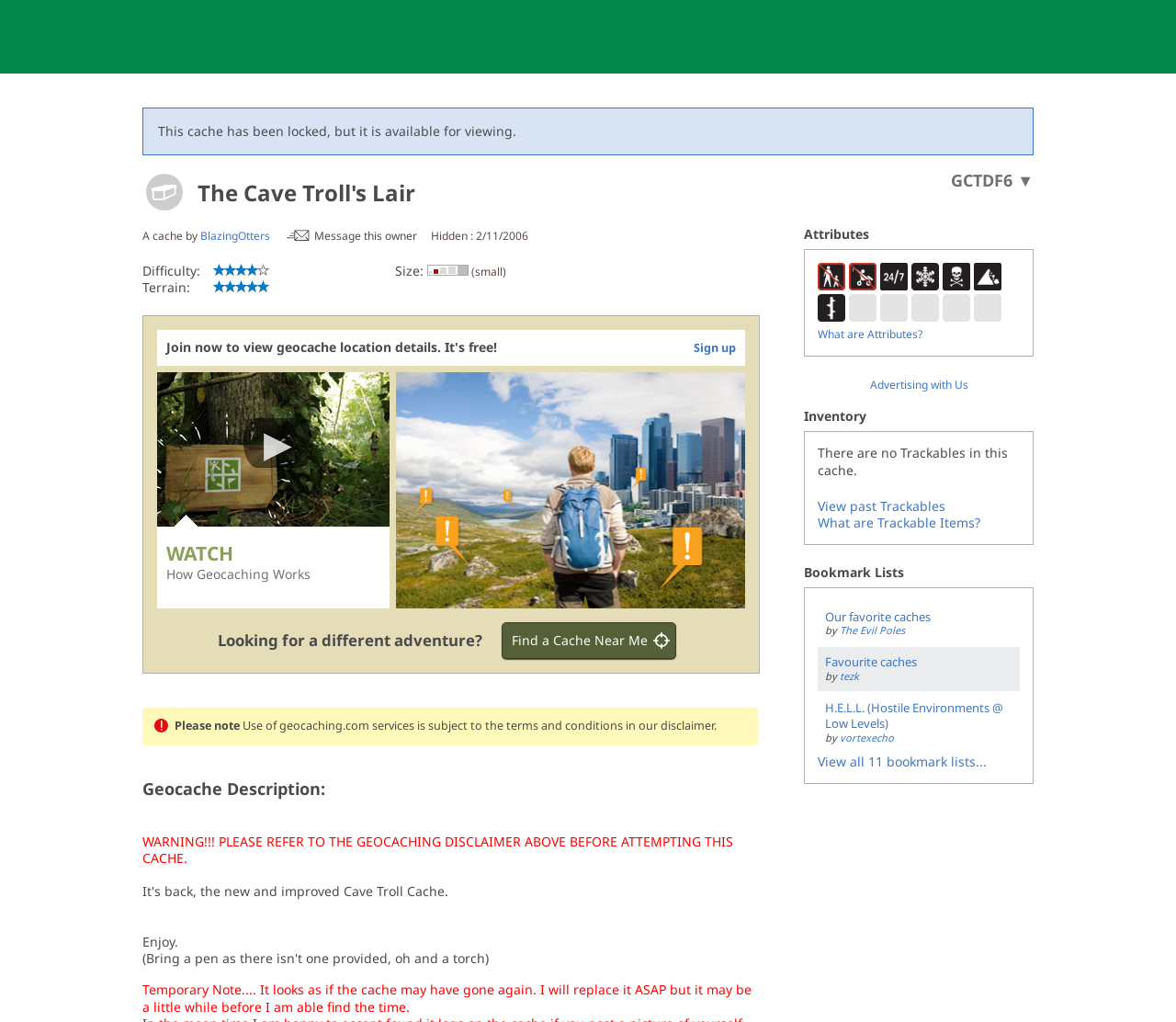Please pinpoint the bounding box coordinates for the region I should click to adhere to this instruction: "Sign up for an account".

[0.59, 0.333, 0.626, 0.348]